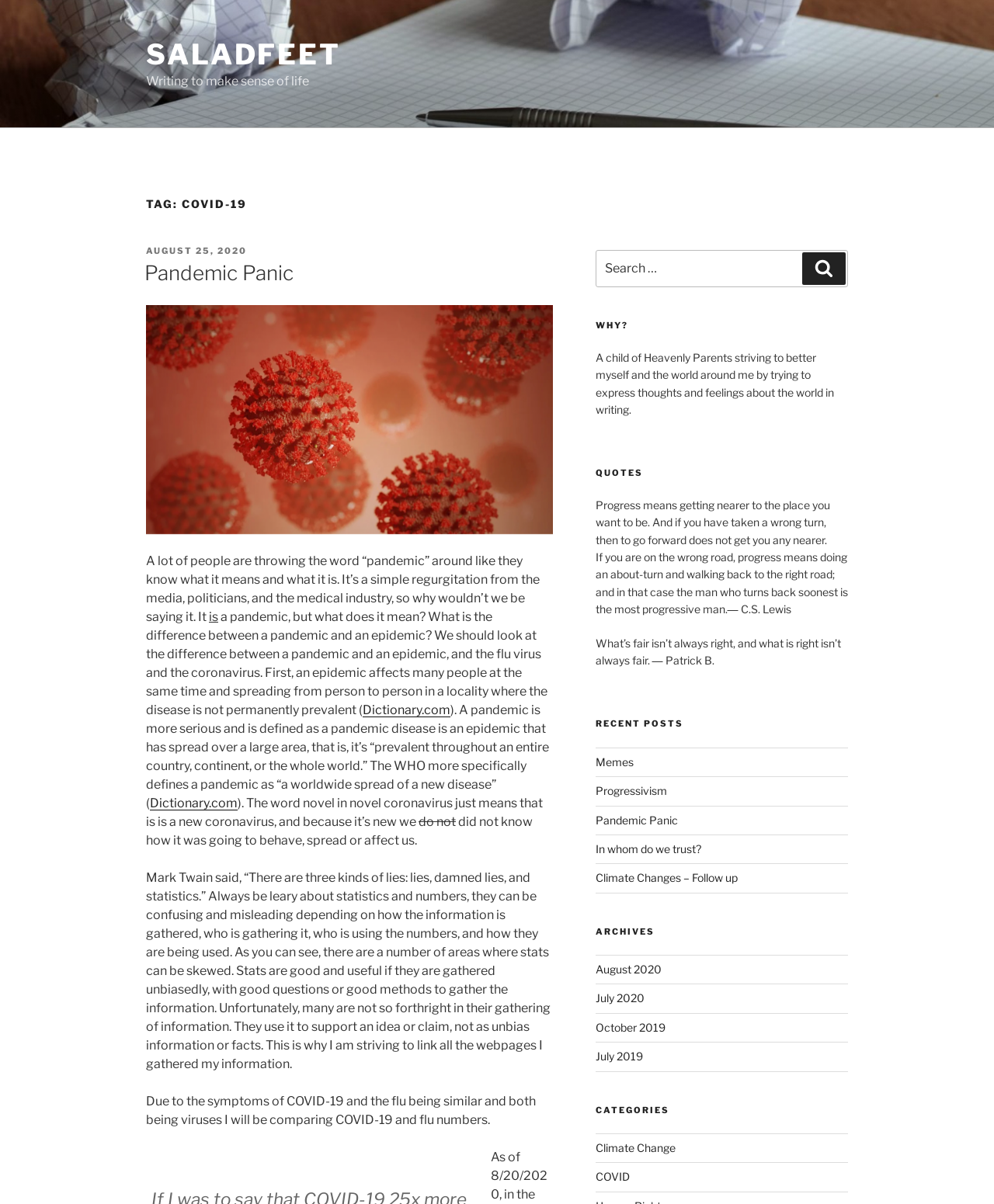Write a detailed summary of the webpage, including text, images, and layout.

This webpage is about a personal blog called "Saladfeet" that focuses on writing about life, with a specific emphasis on the COVID-19 pandemic. At the top of the page, there is an image of the blog's logo, followed by a link to the blog's title and a brief description of the blog's purpose.

Below the title, there is a heading that reads "TAG: COVID-19", which suggests that the blog posts are categorized by topic. Under this heading, there is a subheading "Pandemic Panic" that links to a specific blog post. There is also a link to the word "Coronavirus" that is accompanied by an image.

The main content of the page is a blog post that discusses the meaning of the terms "pandemic" and "epidemic", and how they are often misused. The post also touches on the topic of statistics and how they can be misleading. The author of the post is striving to provide unbiased information and links to other web pages that they have gathered their information from.

To the right of the main content, there is a search bar that allows users to search for specific topics on the blog. Below the search bar, there are several headings that organize the content of the blog, including "WHY?", "QUOTES", "RECENT POSTS", "ARCHIVES", and "CATEGORIES". Each of these headings links to a specific section of the blog or a list of related posts.

The "WHY?" section appears to be a brief description of the author's purpose in writing the blog, while the "QUOTES" section features several inspirational quotes. The "RECENT POSTS" section lists several recent blog posts, including "Memes", "Progressivism", and "Pandemic Panic". The "ARCHIVES" section lists blog posts by month, and the "CATEGORIES" section lists posts by topic, including "Climate Change" and "COVID".